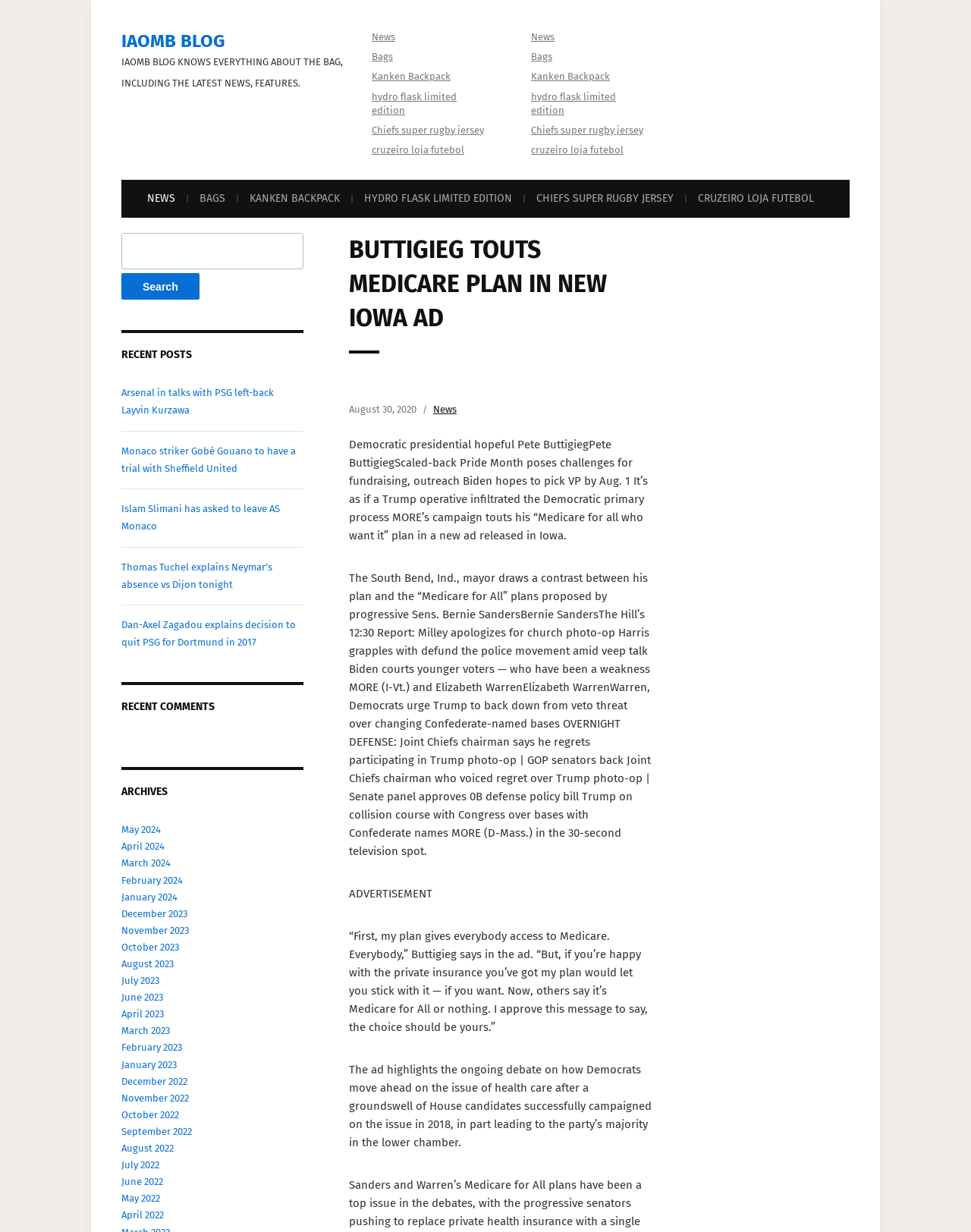Find the bounding box coordinates for the HTML element described in this sentence: "October 2023". Provide the coordinates as four float numbers between 0 and 1, in the format [left, top, right, bottom].

[0.125, 0.764, 0.184, 0.773]